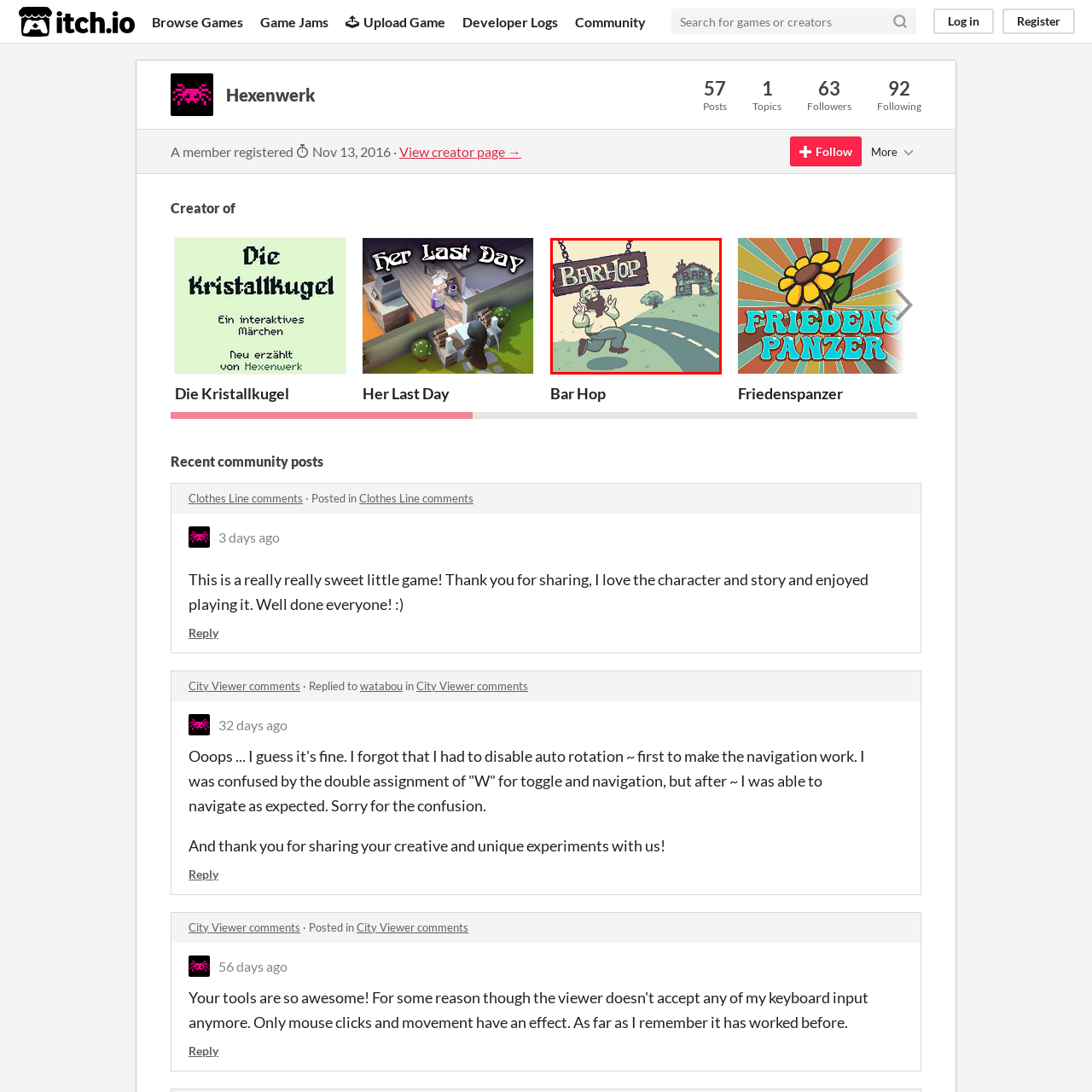What type of building is to the right of the character?
Direct your attention to the highlighted area in the red bounding box of the image and provide a detailed response to the question.

The quaint building to the right of the character is labeled 'BAR', which implies that it is a place where people gather to socialize and have a good time, fitting with the overall lighthearted and charming atmosphere of the image.